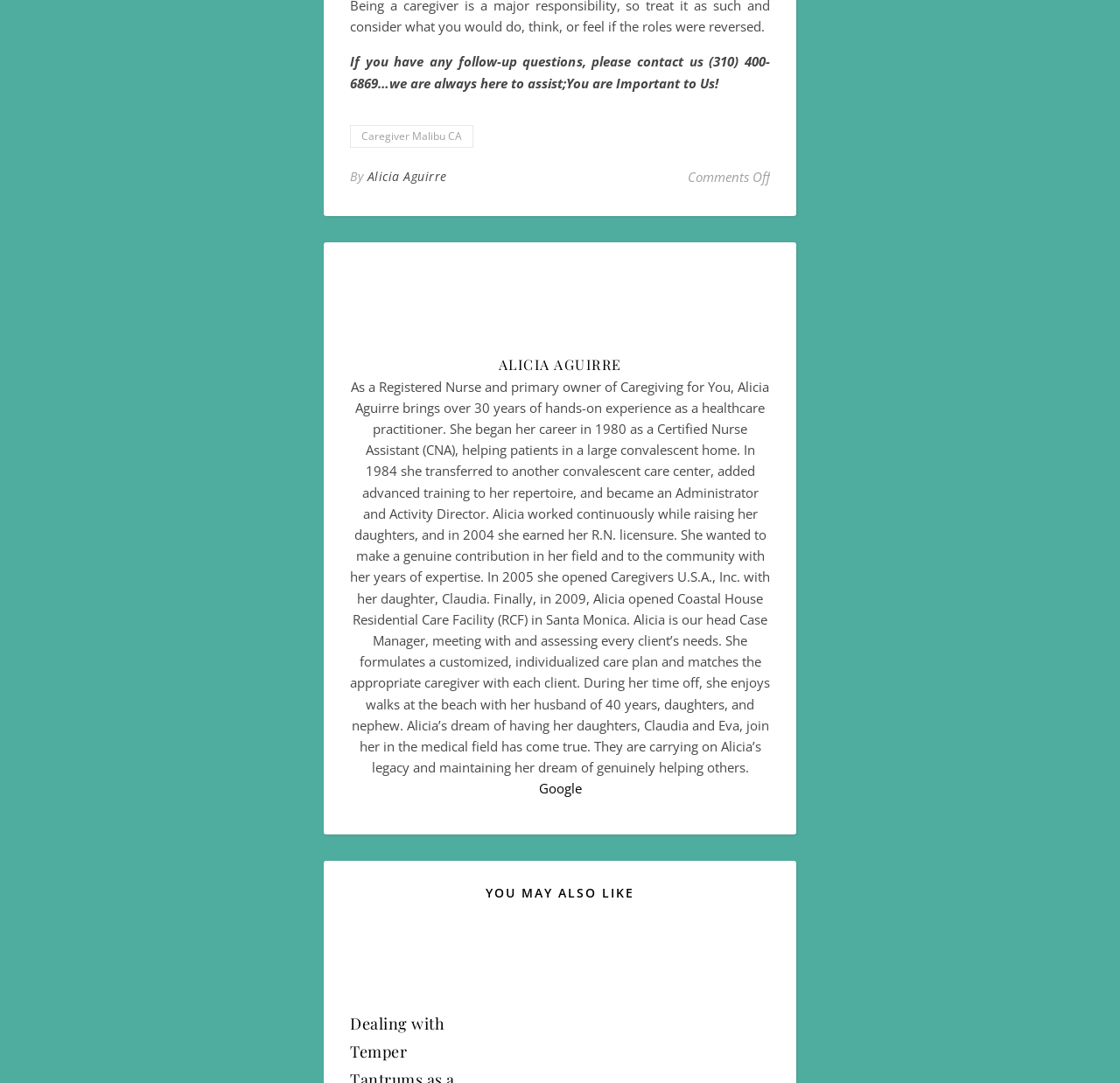Who is the primary owner of Caregiving for You?
Refer to the image and answer the question using a single word or phrase.

Alicia Aguirre